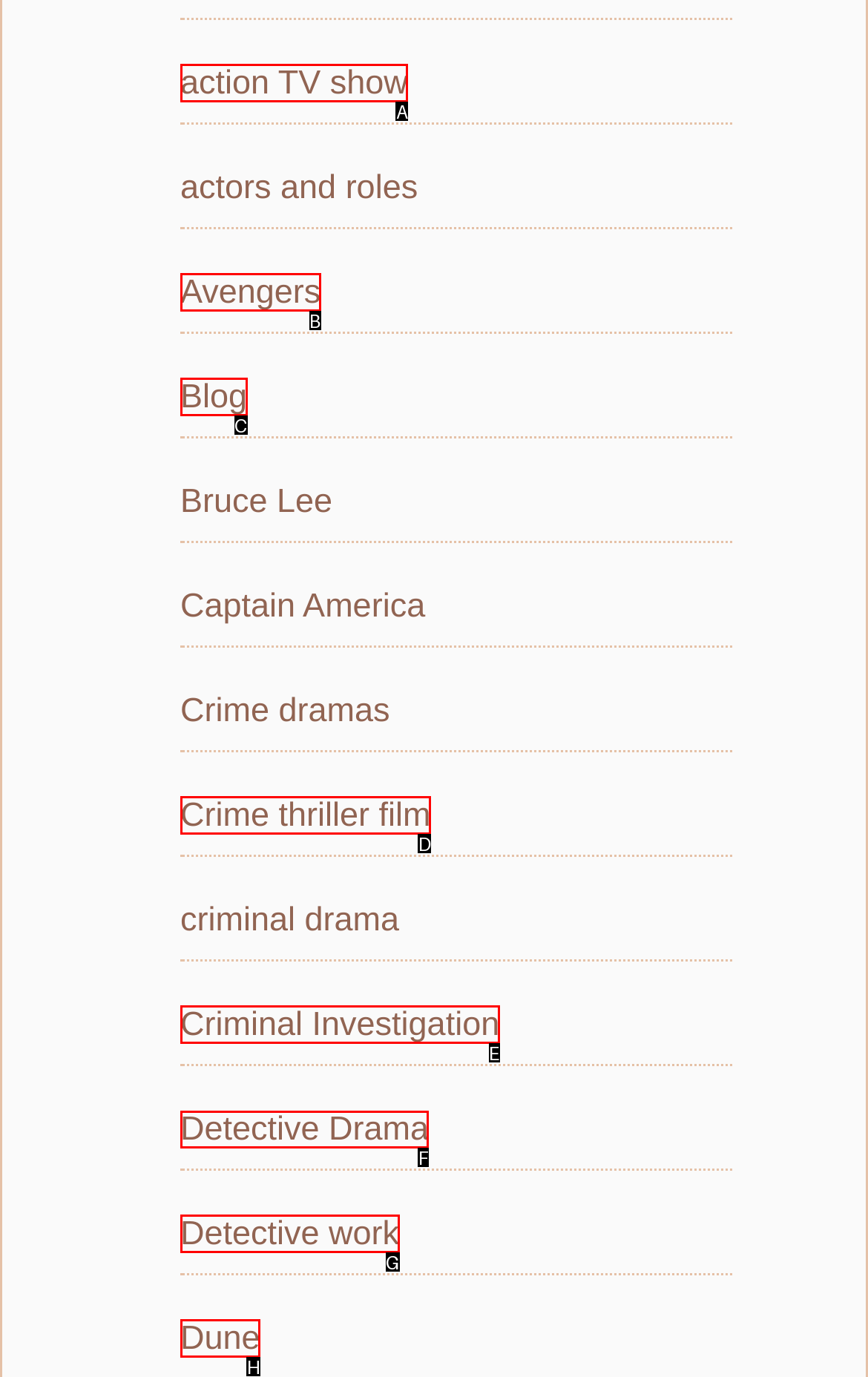Select the appropriate HTML element to click for the following task: explore Detective Drama
Answer with the letter of the selected option from the given choices directly.

F